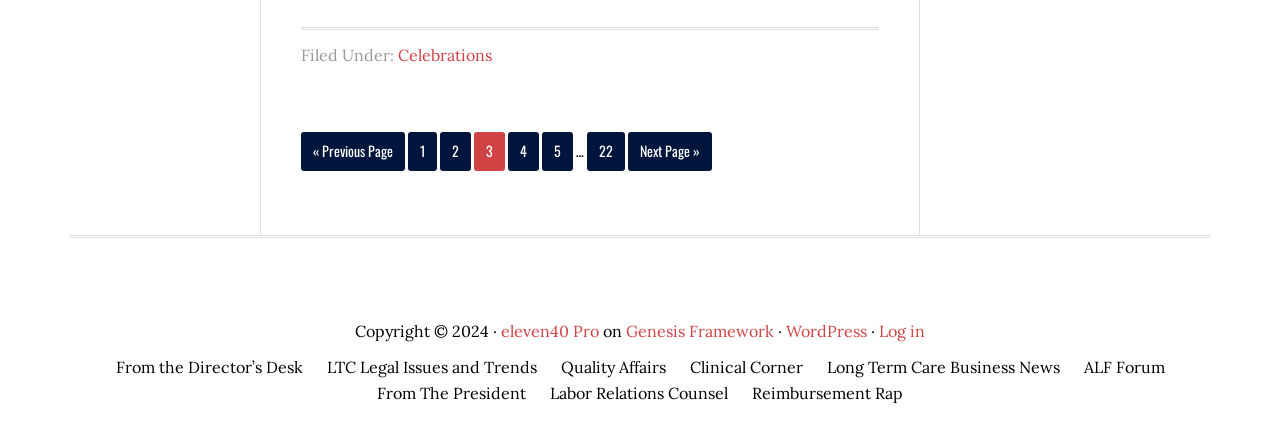What is the name of the framework used?
Please describe in detail the information shown in the image to answer the question.

I inspected the contentinfo element and found a link with the text 'Genesis Framework', which suggests that the website uses the Genesis Framework.